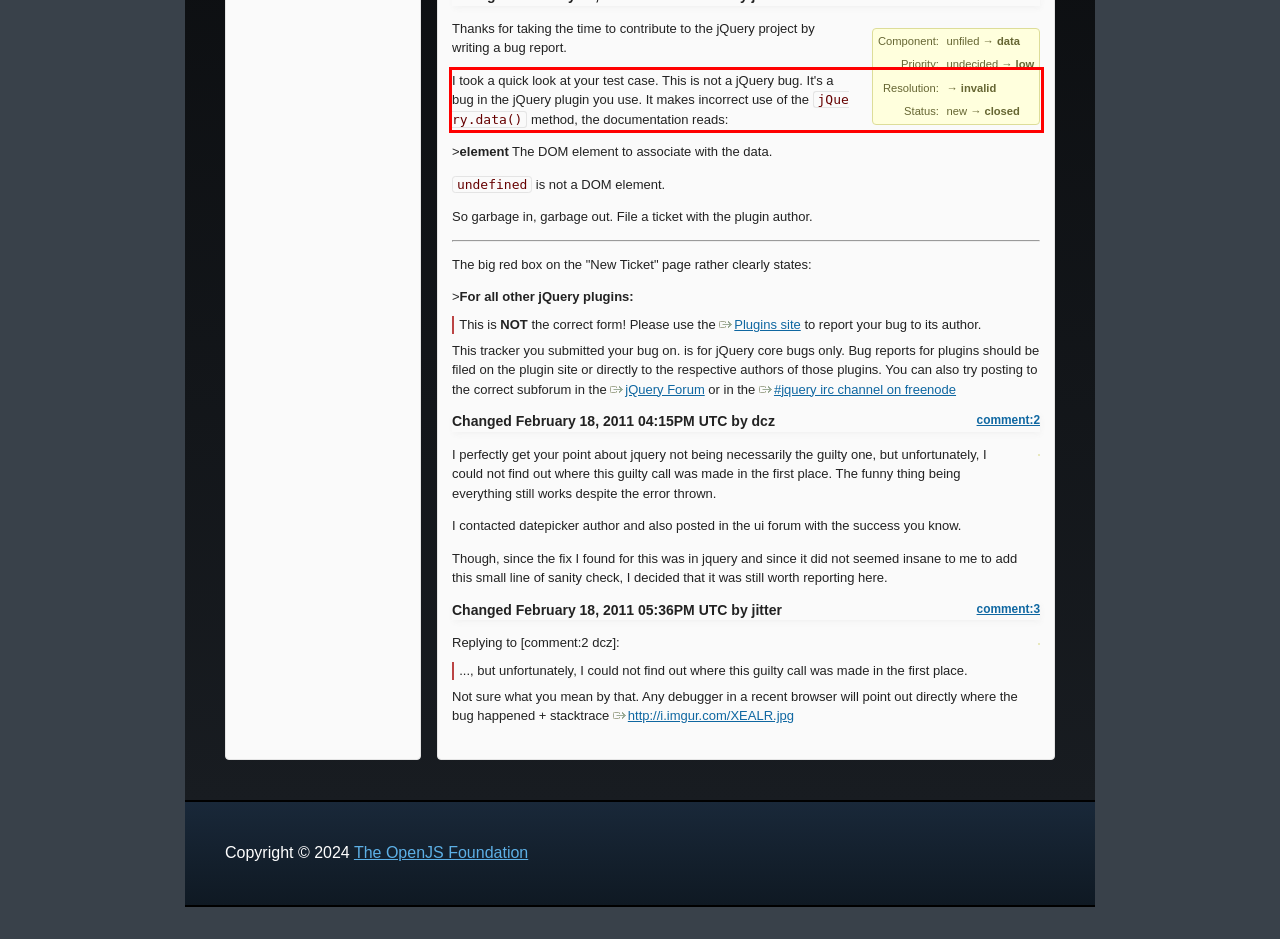You are looking at a screenshot of a webpage with a red rectangle bounding box. Use OCR to identify and extract the text content found inside this red bounding box.

I took a quick look at your test case. This is not a jQuery bug. It's a bug in the jQuery plugin you use. It makes incorrect use of the jQuery.data() method, the documentation reads: